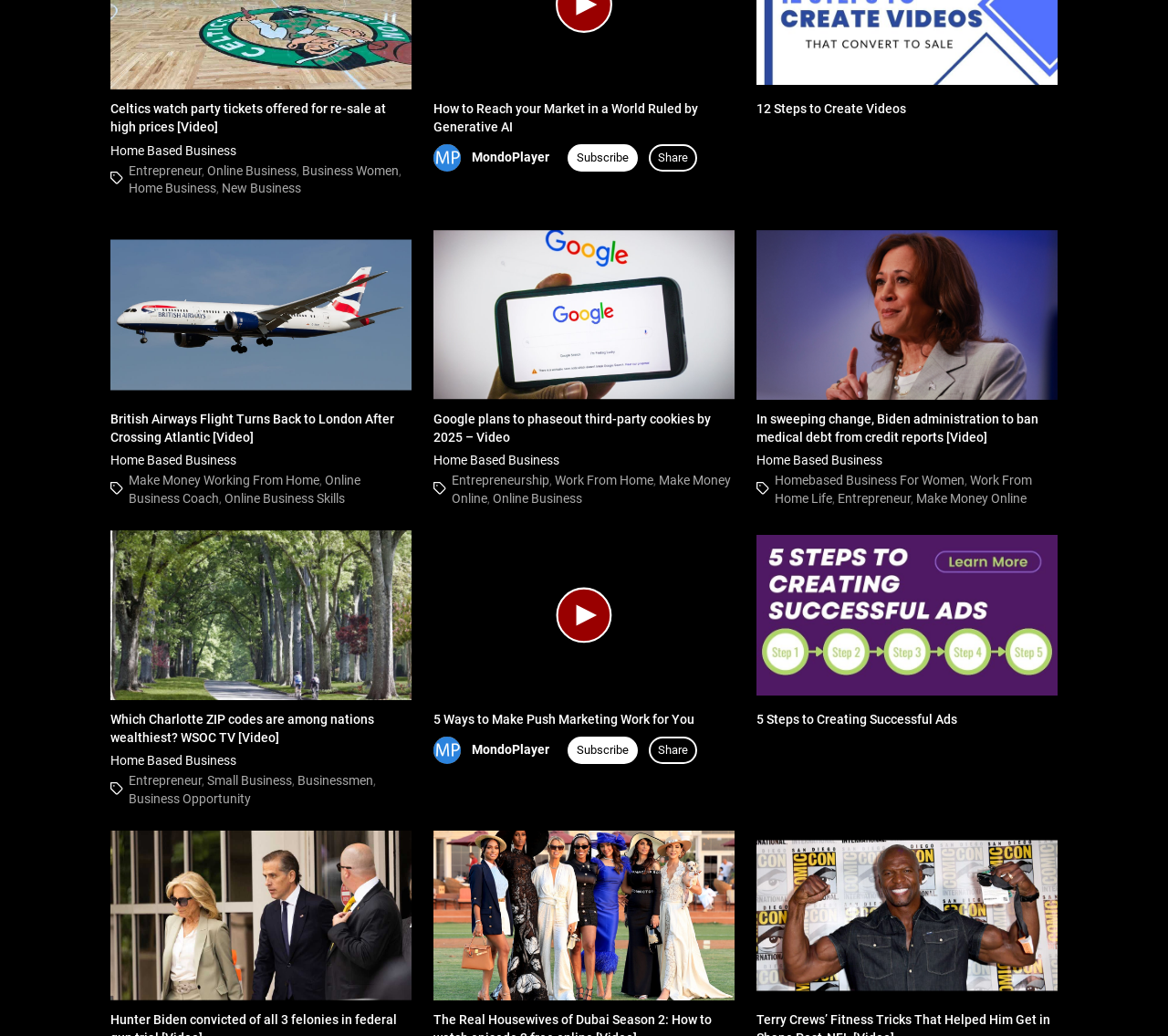Show the bounding box coordinates for the element that needs to be clicked to execute the following instruction: "Click on 'Entrepreneur' link". Provide the coordinates in the form of four float numbers between 0 and 1, i.e., [left, top, right, bottom].

[0.11, 0.157, 0.173, 0.171]